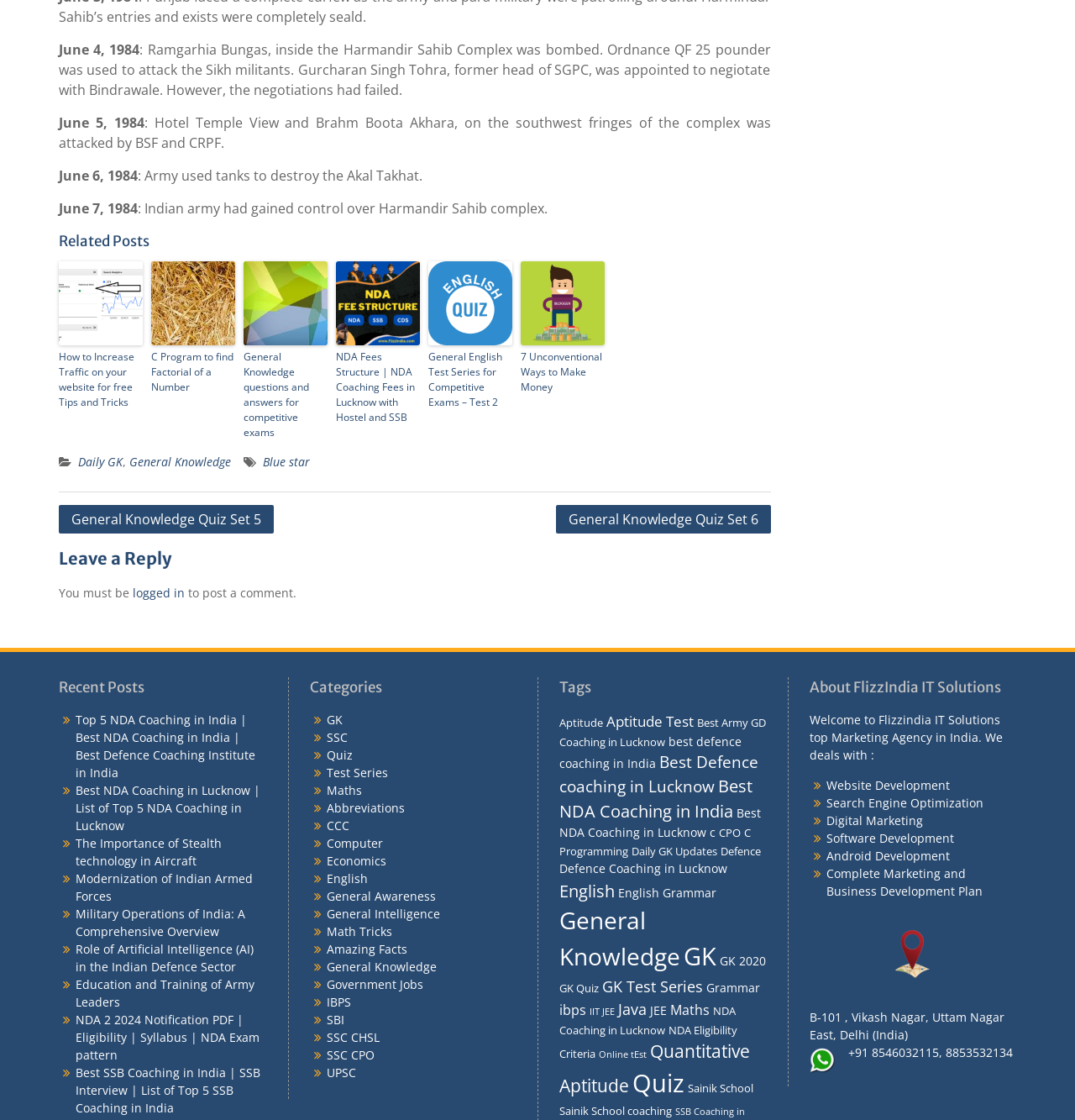Indicate the bounding box coordinates of the element that needs to be clicked to satisfy the following instruction: "Click on the 'Categories' heading". The coordinates should be four float numbers between 0 and 1, i.e., [left, top, right, bottom].

[0.288, 0.604, 0.48, 0.623]